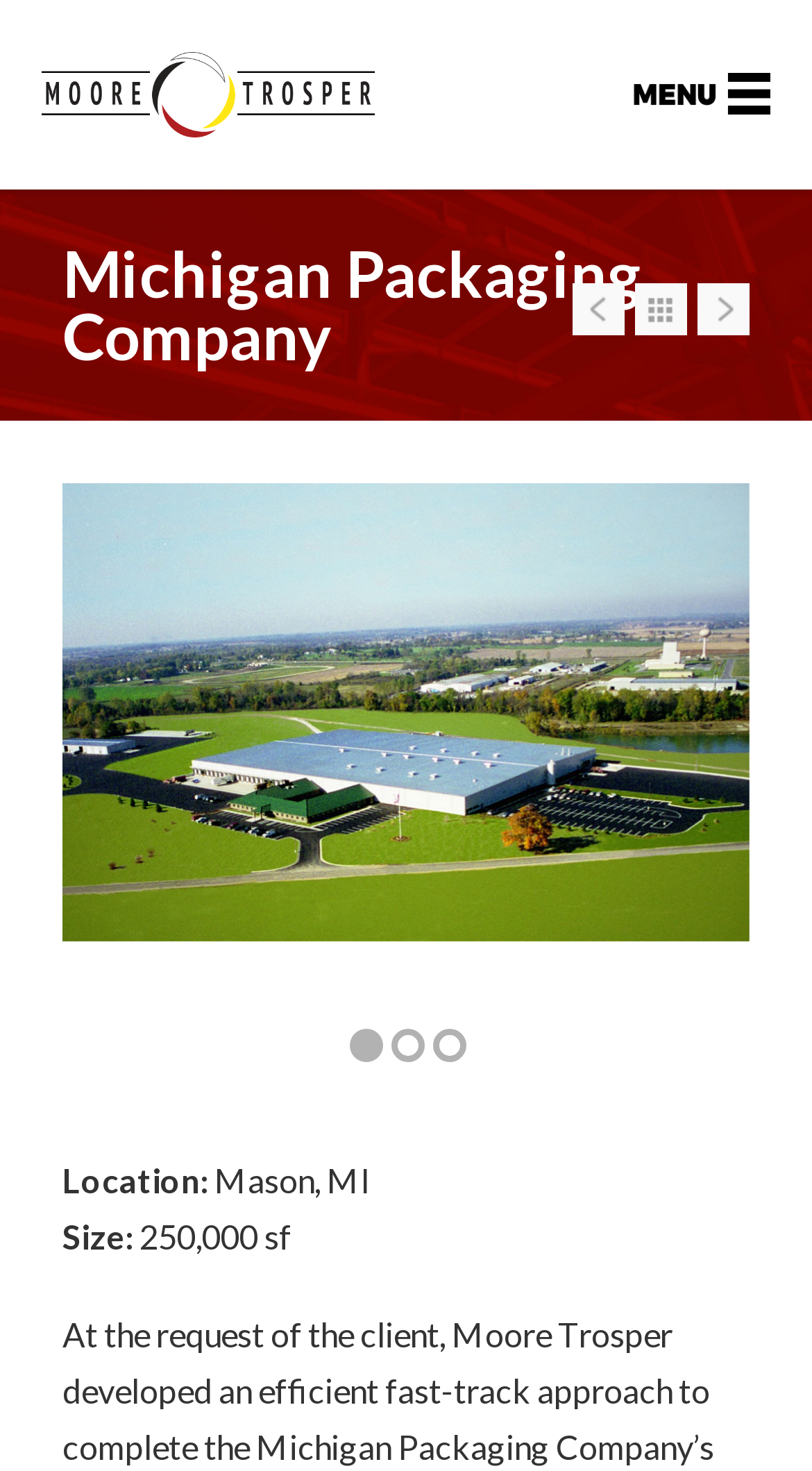Summarize the contents and layout of the webpage in detail.

The webpage is about the Michigan Packaging Company's new facility, developed by Moore Trosper Construction Co. At the top, there is a heading with the company name "Moore Trosper Construction Co." accompanied by a logo image. Below this, there is a larger heading that reads "Michigan Packaging Company". 

On the top right, there are three links placed horizontally next to each other. Below the "Michigan Packaging Company" heading, there are three images, likely showcasing the facility, placed vertically and taking up most of the page's height. 

In the bottom left, there is a section with two pairs of text. The first pair consists of "Location:" and "Mason, MI", and the second pair consists of "Size:" and "250,000 sf".